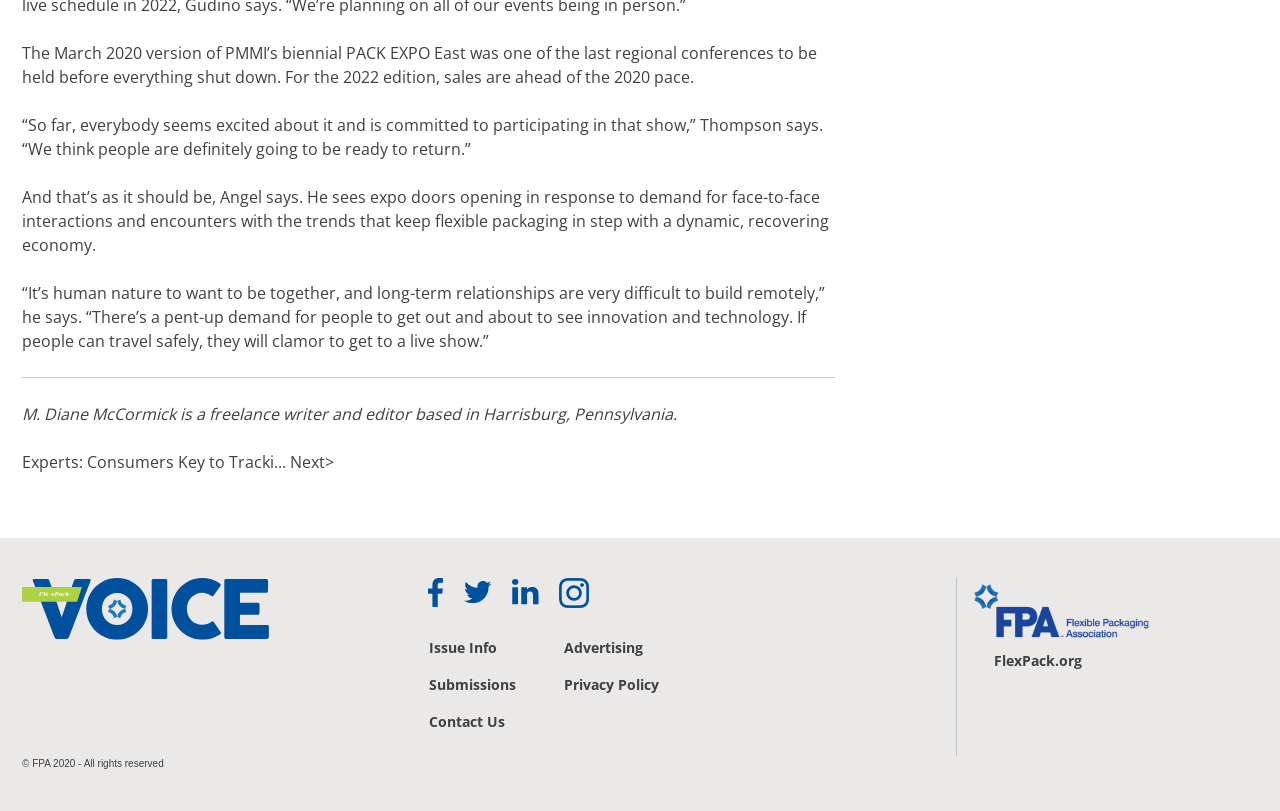Identify the bounding box coordinates of the element that should be clicked to fulfill this task: "Go to FlexPack.org". The coordinates should be provided as four float numbers between 0 and 1, i.e., [left, top, right, bottom].

[0.777, 0.802, 0.845, 0.826]